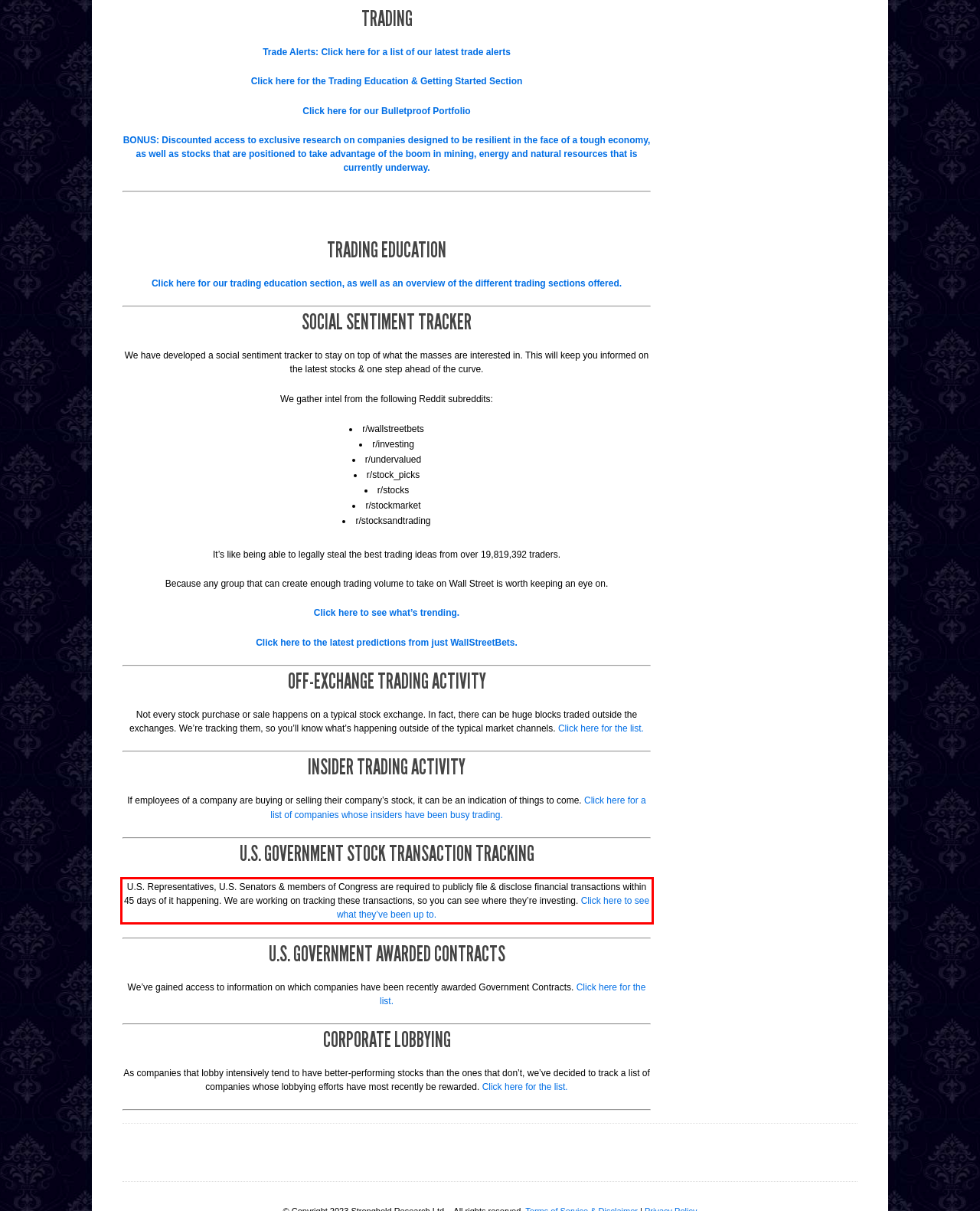Examine the screenshot of the webpage, locate the red bounding box, and perform OCR to extract the text contained within it.

U.S. Representatives, U.S. Senators & members of Congress are required to publicly file & disclose financial transactions within 45 days of it happening. We are working on tracking these transactions, so you can see where they’re investing. Click here to see what they’ve been up to.